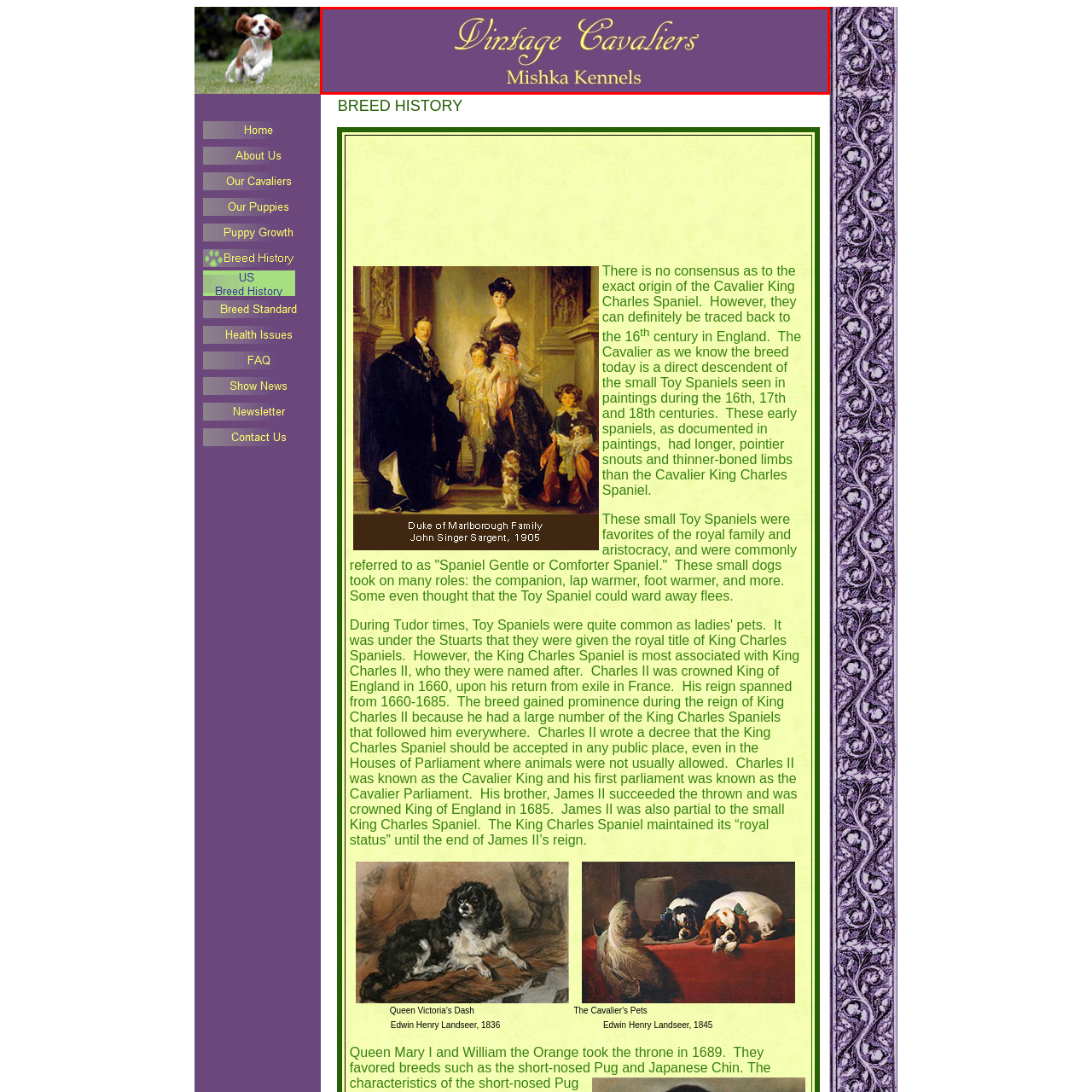Check the image highlighted by the red rectangle and provide a single word or phrase for the question:
What breed of dog is being referred to?

Cavalier King Charles Spaniels